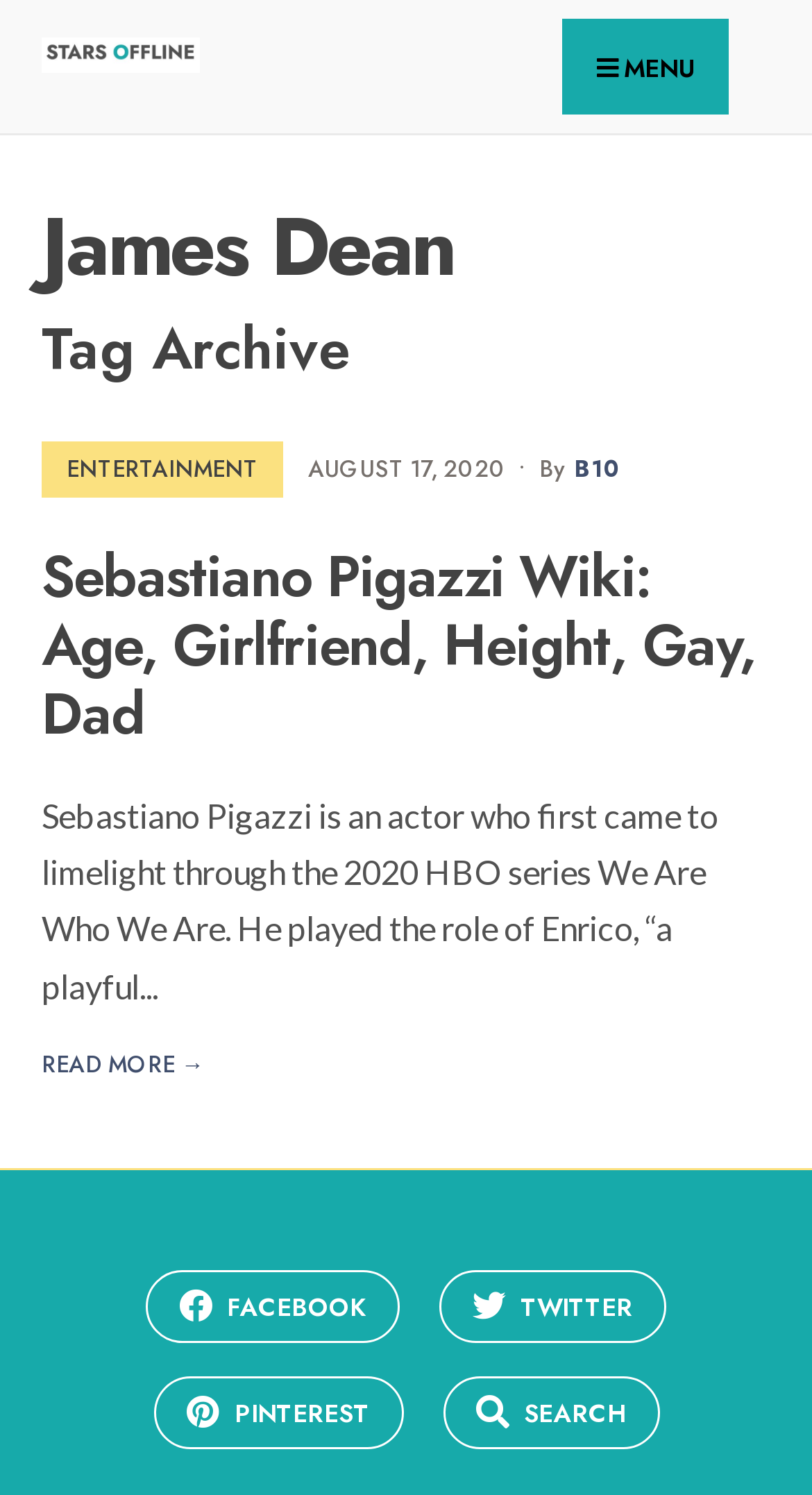Please find the bounding box coordinates of the section that needs to be clicked to achieve this instruction: "Visit the company's Facebook page".

None